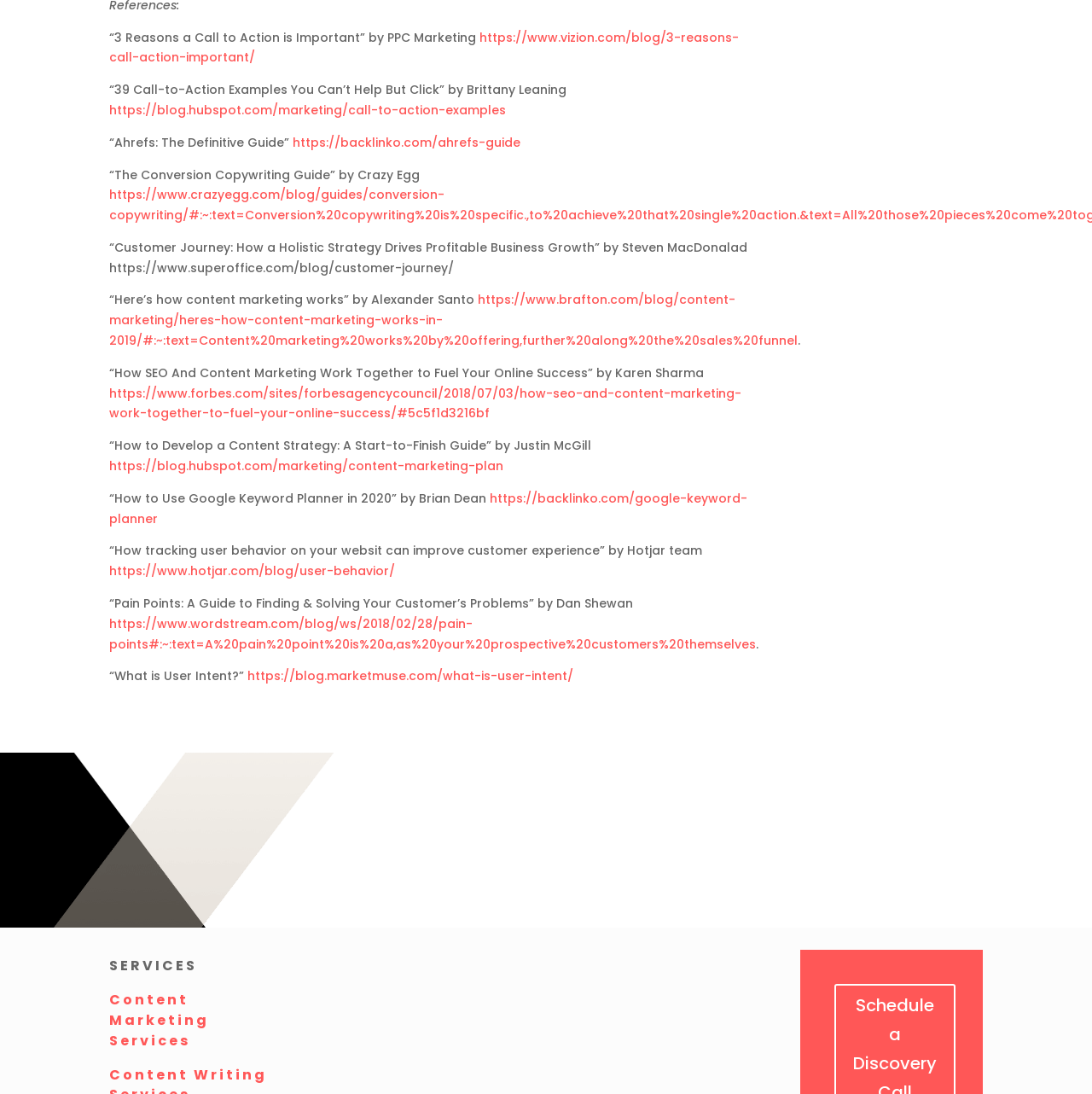Please answer the following question using a single word or phrase: 
What is the purpose of the 'SERVICES' section?

To provide content marketing services